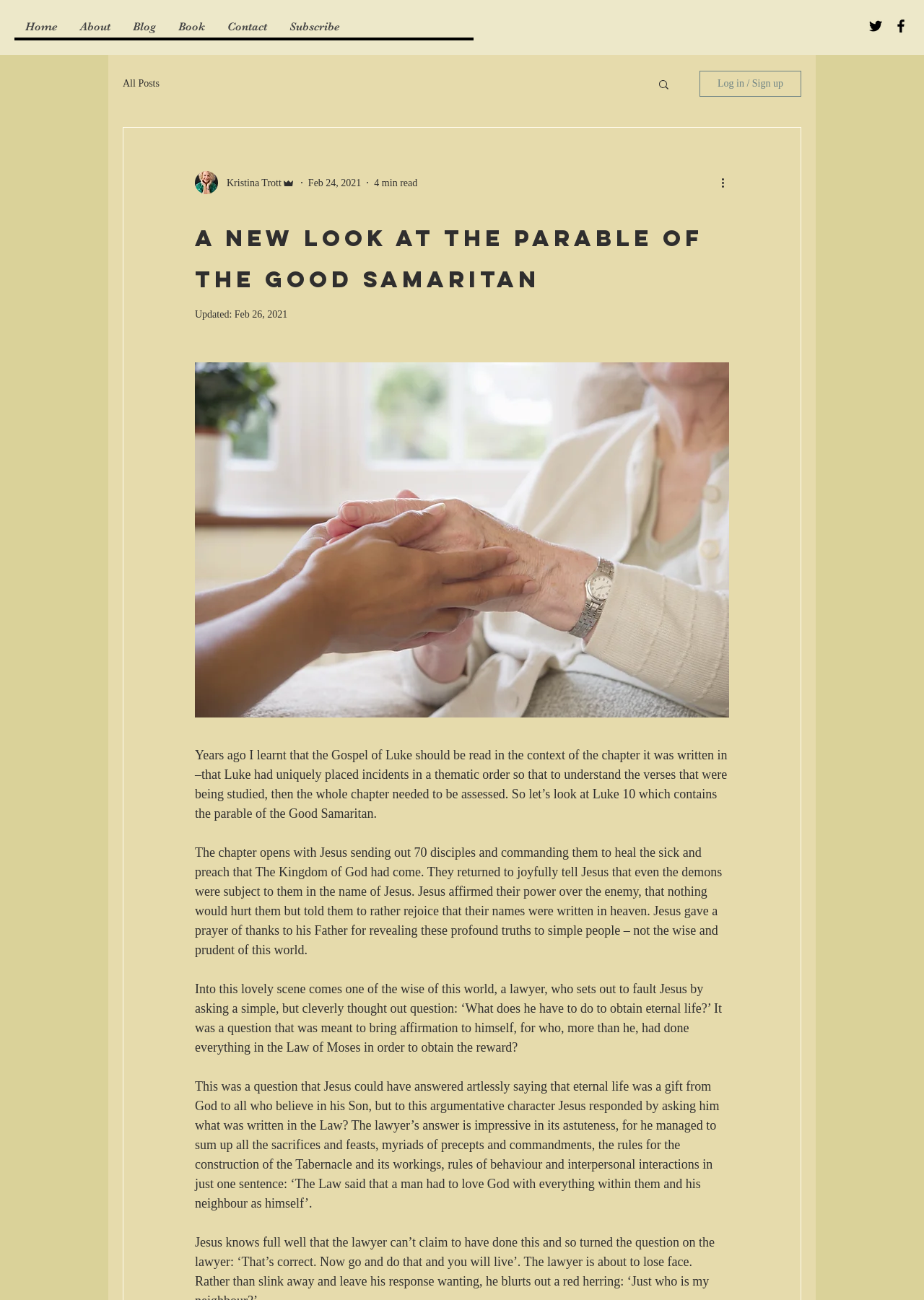Describe in detail what you see on the webpage.

This webpage appears to be a blog post about the parable of the Good Samaritan. At the top, there is a navigation bar with links to "Home", "About", "Blog", "Book", "Contact", and "Subscribe". To the right of this navigation bar, there is a social media bar with links to Twitter and Facebook, represented by black icons.

Below the navigation bar, there is a secondary navigation section with a link to "All Posts" and a search button. Next to the search button, there is a button to "Log in / Sign up" with a writer's picture and some text identifying the author as "Kristina Trott" with the label "Admin".

The main content of the page is a blog post titled "A new look at the parable of the Good Samaritan". The post is divided into several paragraphs, with the first paragraph discussing the importance of reading the Gospel of Luke in context. The subsequent paragraphs delve into the chapter of Luke 10, which contains the parable of the Good Samaritan, and provide an in-depth analysis of the chapter.

The blog post is written in a formal and informative tone, with the author providing detailed explanations of the biblical text. The text is accompanied by a few images, including the writer's picture and some icons for the social media links. Overall, the webpage appears to be a well-structured and informative blog post about a biblical topic.